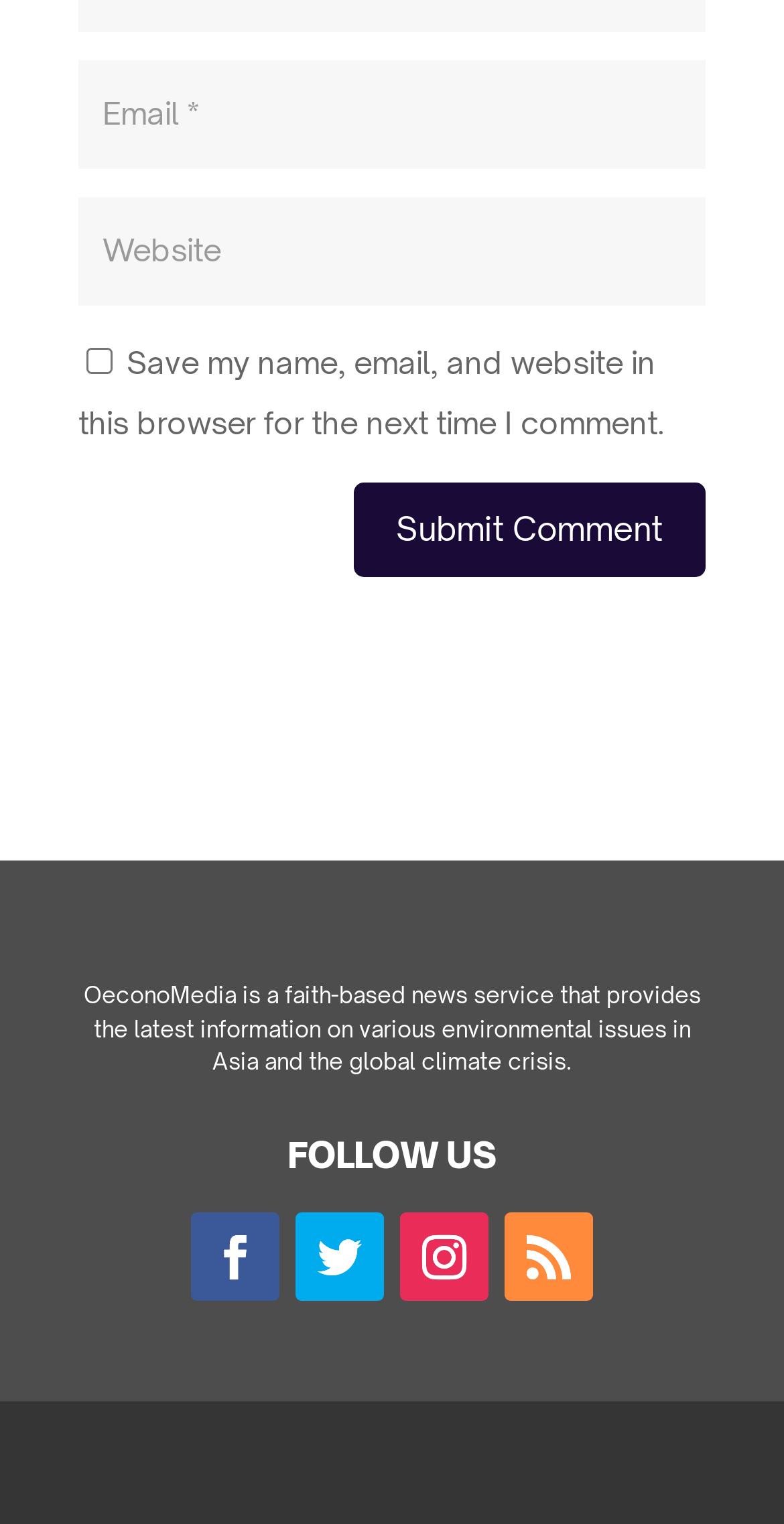Please provide a one-word or phrase answer to the question: 
How many social media links are available?

4